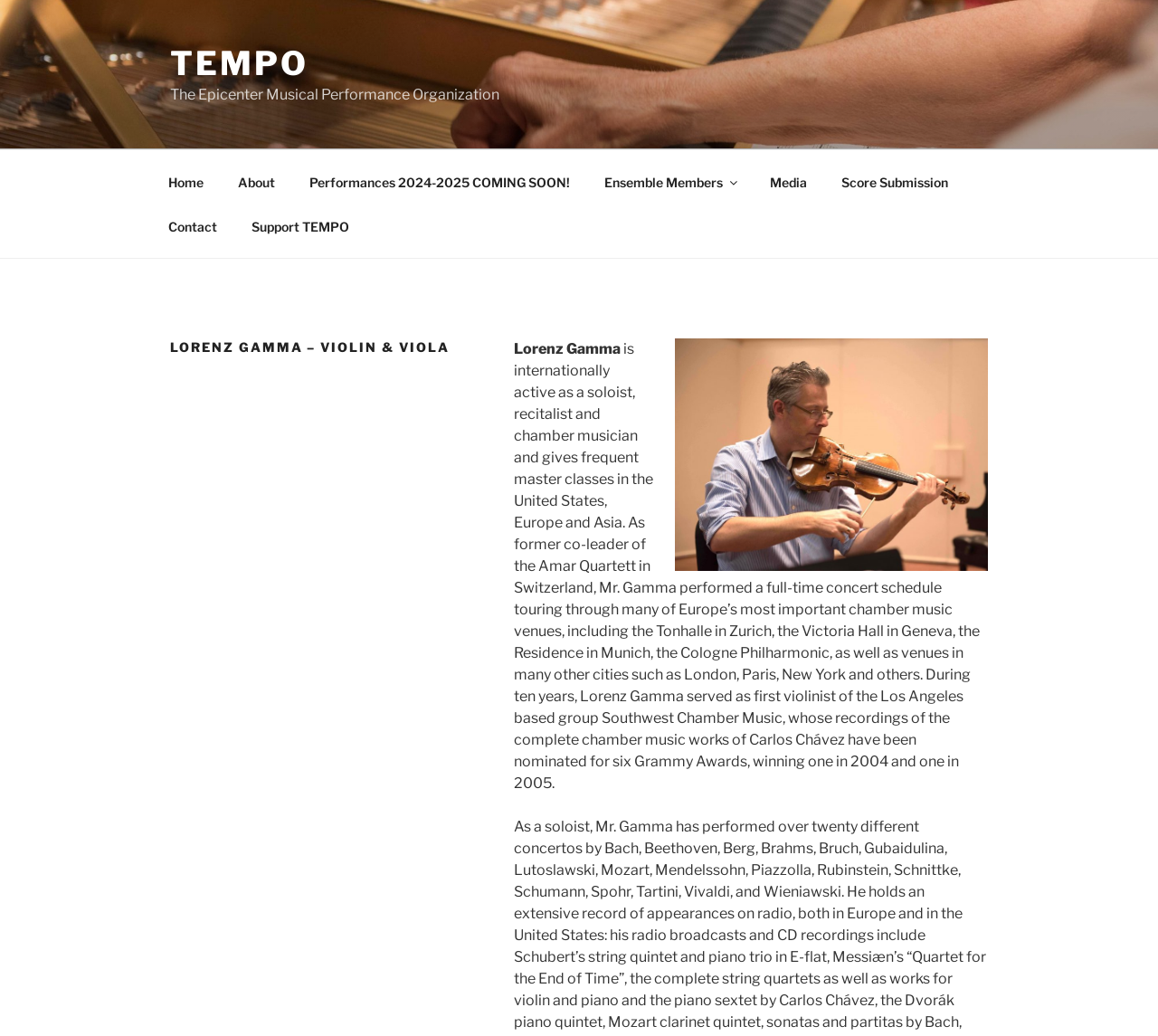Find the bounding box coordinates for the area you need to click to carry out the instruction: "Learn more about Lorenz Gamma". The coordinates should be four float numbers between 0 and 1, indicated as [left, top, right, bottom].

[0.147, 0.327, 0.401, 0.344]